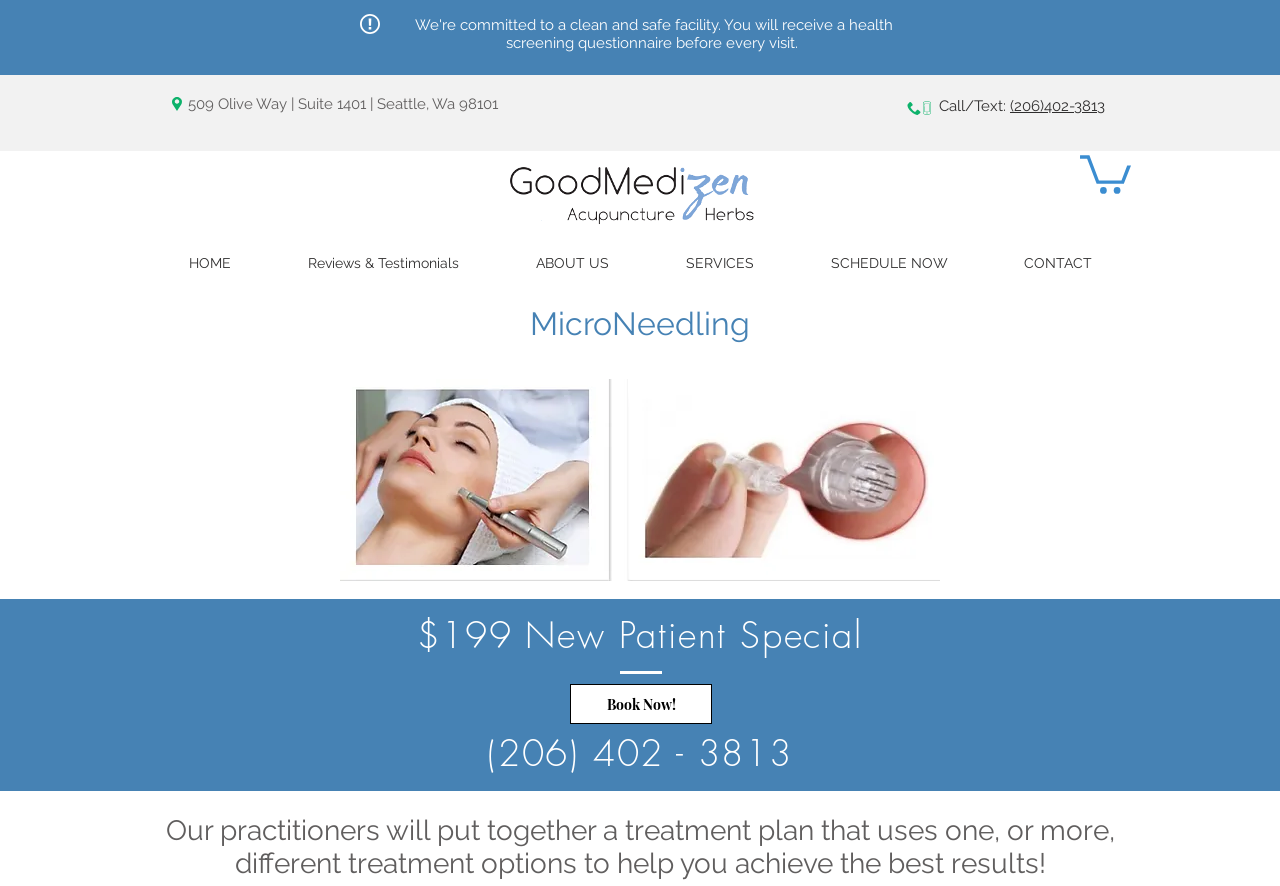Determine the bounding box coordinates of the clickable element necessary to fulfill the instruction: "Book now for the new patient special". Provide the coordinates as four float numbers within the 0 to 1 range, i.e., [left, top, right, bottom].

[0.445, 0.772, 0.556, 0.817]